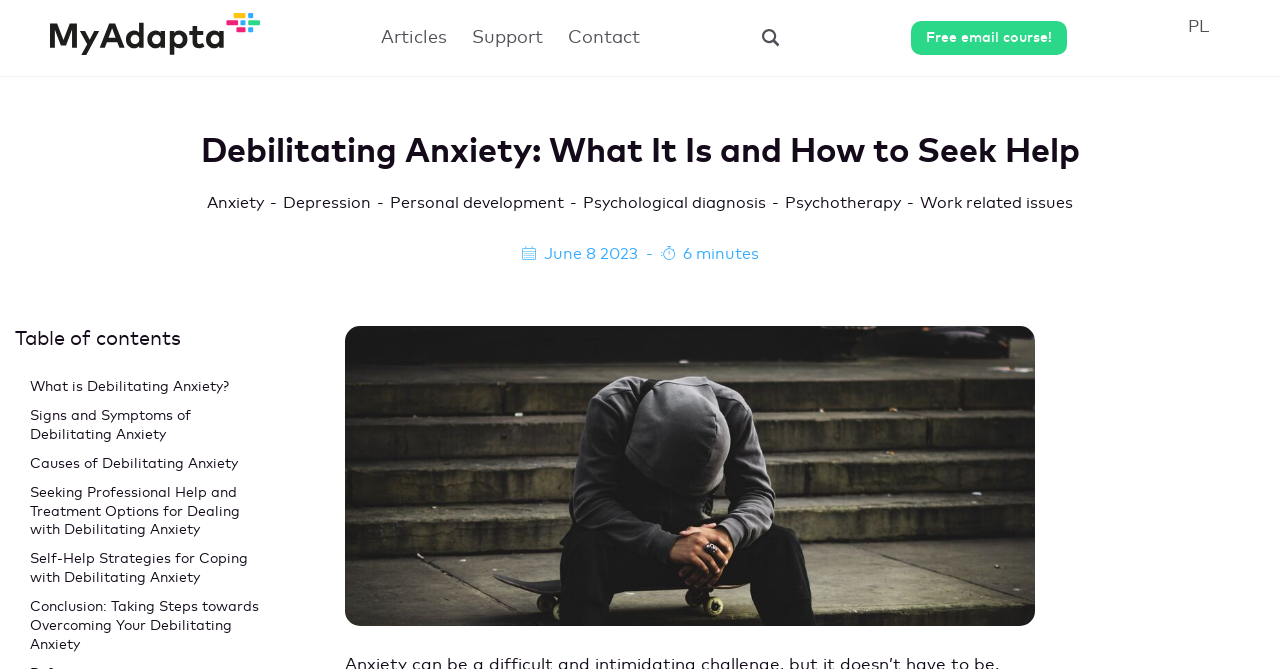Please locate the bounding box coordinates of the element that should be clicked to complete the given instruction: "Click on the 'Free email course!' link".

[0.711, 0.031, 0.833, 0.083]